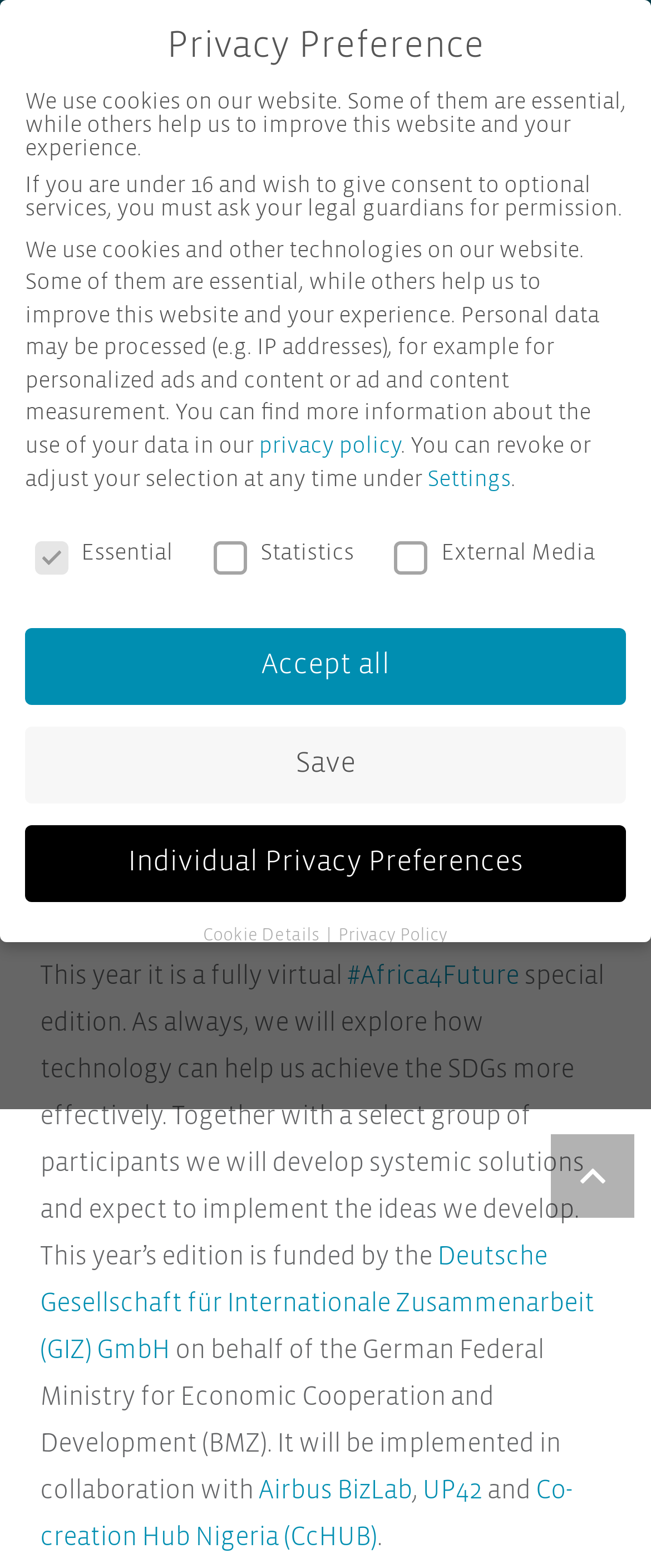Use a single word or phrase to answer this question: 
Who is funding this year's edition?

Deutsche Gesellschaft für Internationale Zusammenarbeit (GIZ) GmbH